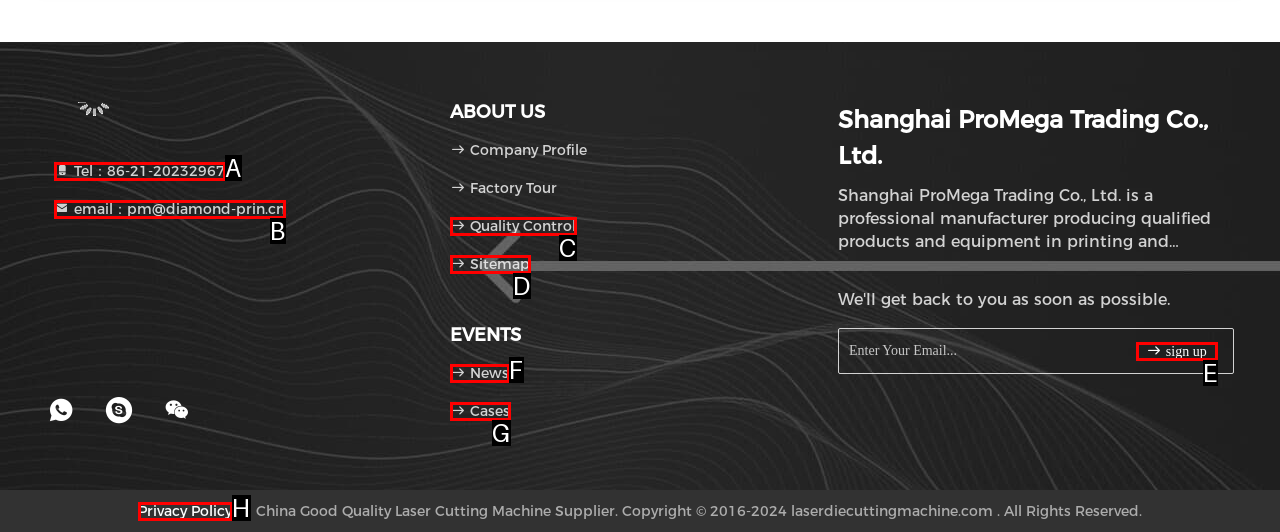Identify the option that best fits this description: Sitemap
Answer with the appropriate letter directly.

D